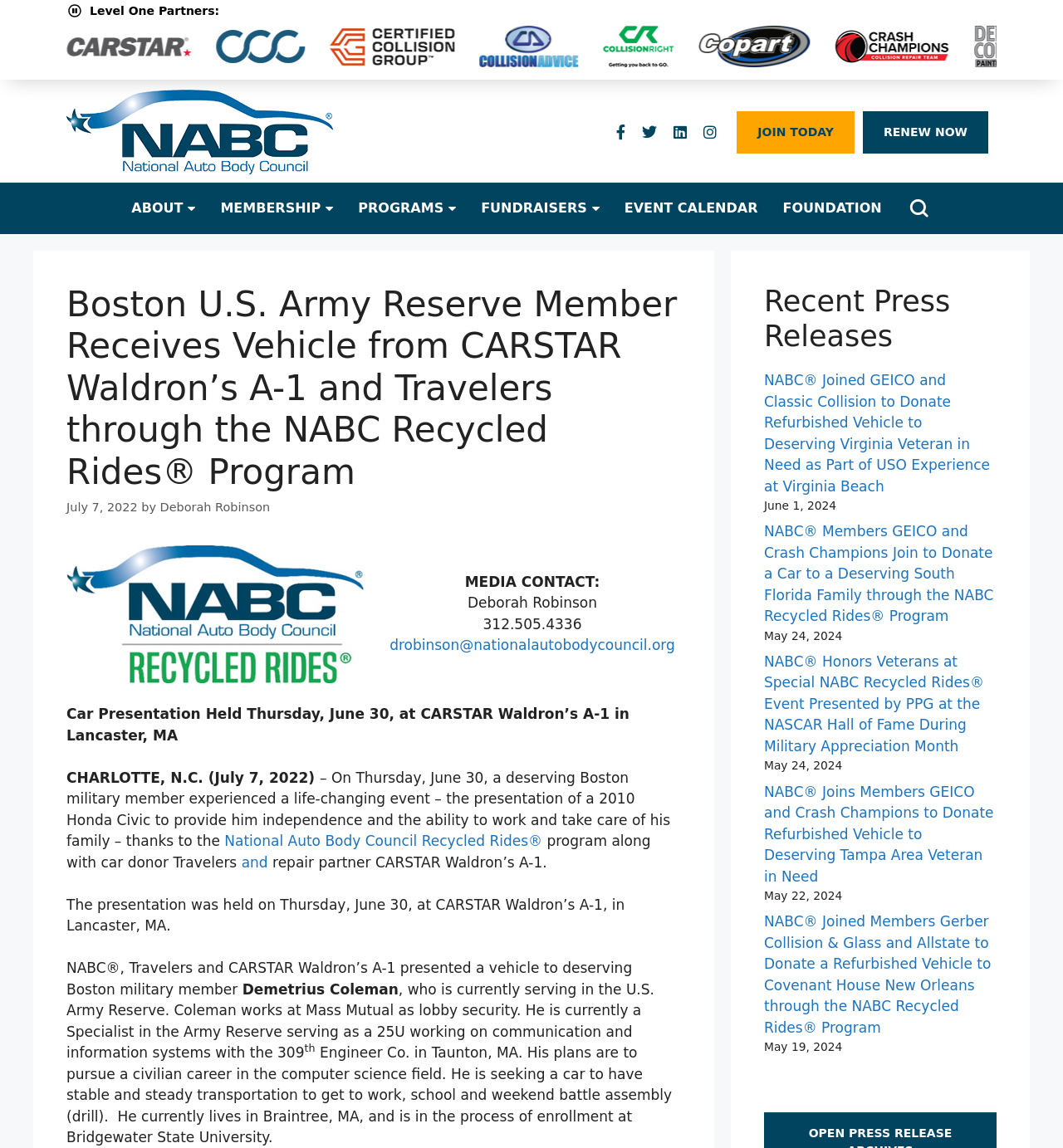What is the name of the program that presented a vehicle to a deserving Boston military member?
Give a comprehensive and detailed explanation for the question.

I found this answer by reading the article on the webpage, which mentions that the National Auto Body Council Recycled Rides program presented a vehicle to a deserving Boston military member.